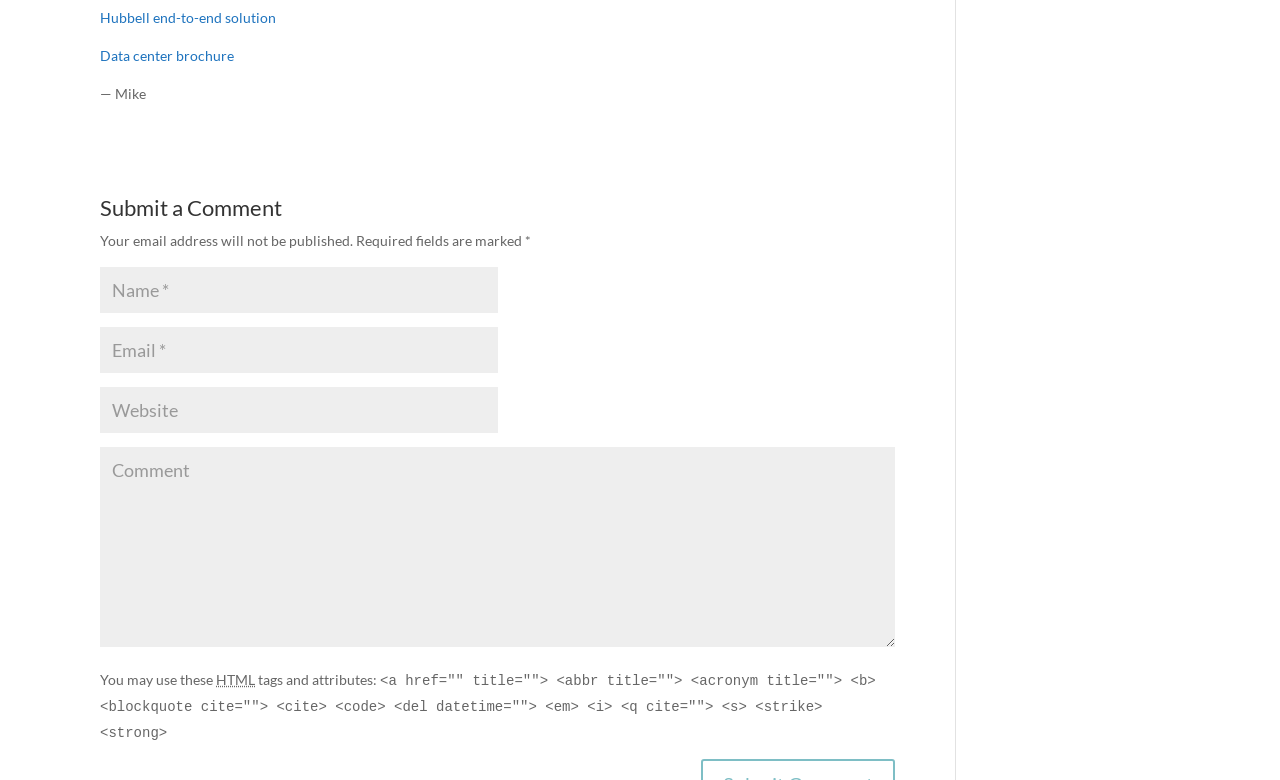What is required to submit a comment?
We need a detailed and meticulous answer to the question.

The required fields to submit a comment can be determined by looking at the textboxes with the 'required' attribute set to True. The textboxes with the labels 'Name *' and 'Email *' have this attribute, indicating that they are required to submit a comment.